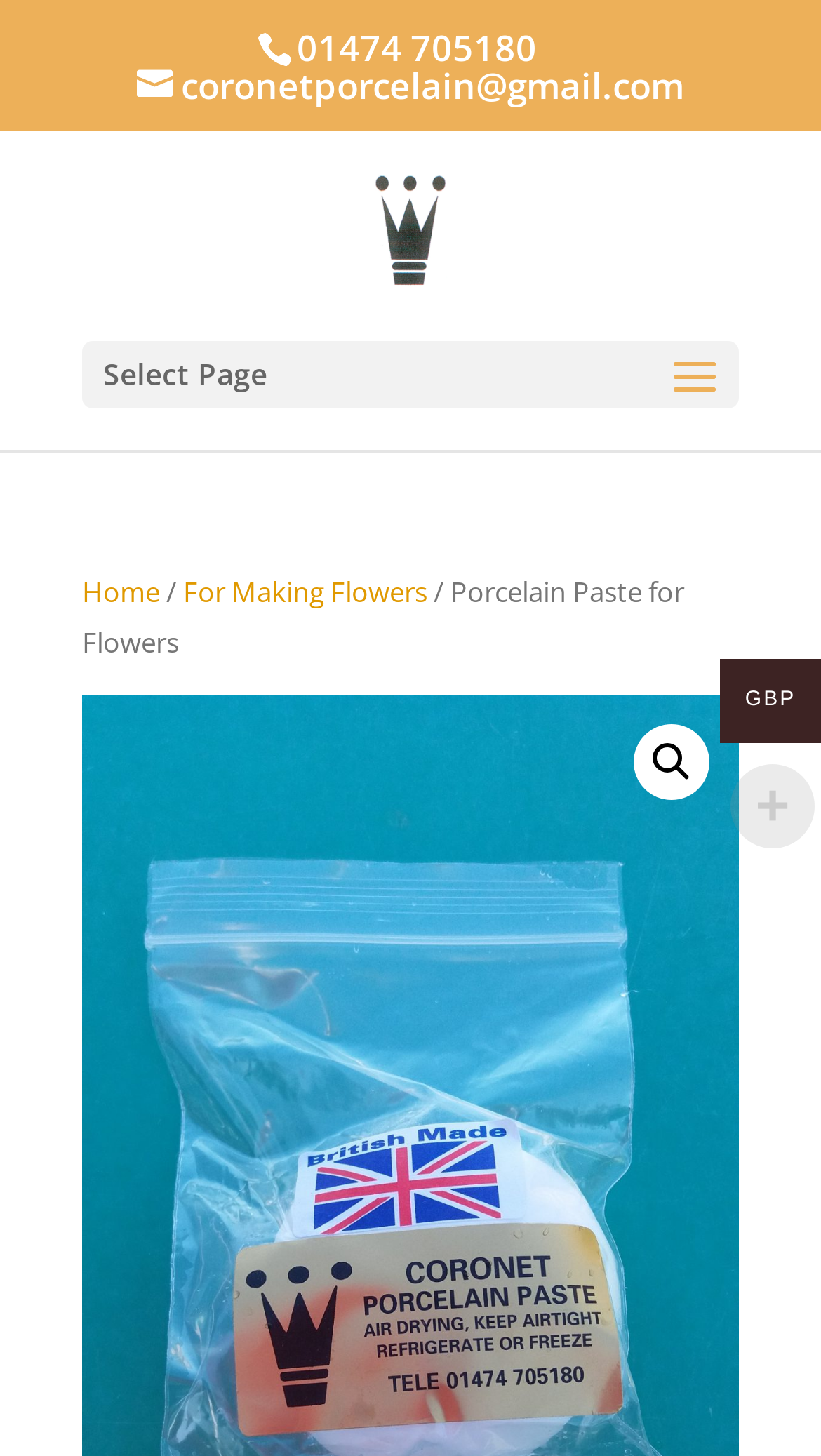What is the symbol on the search button?
Please use the visual content to give a single word or phrase answer.

🔍